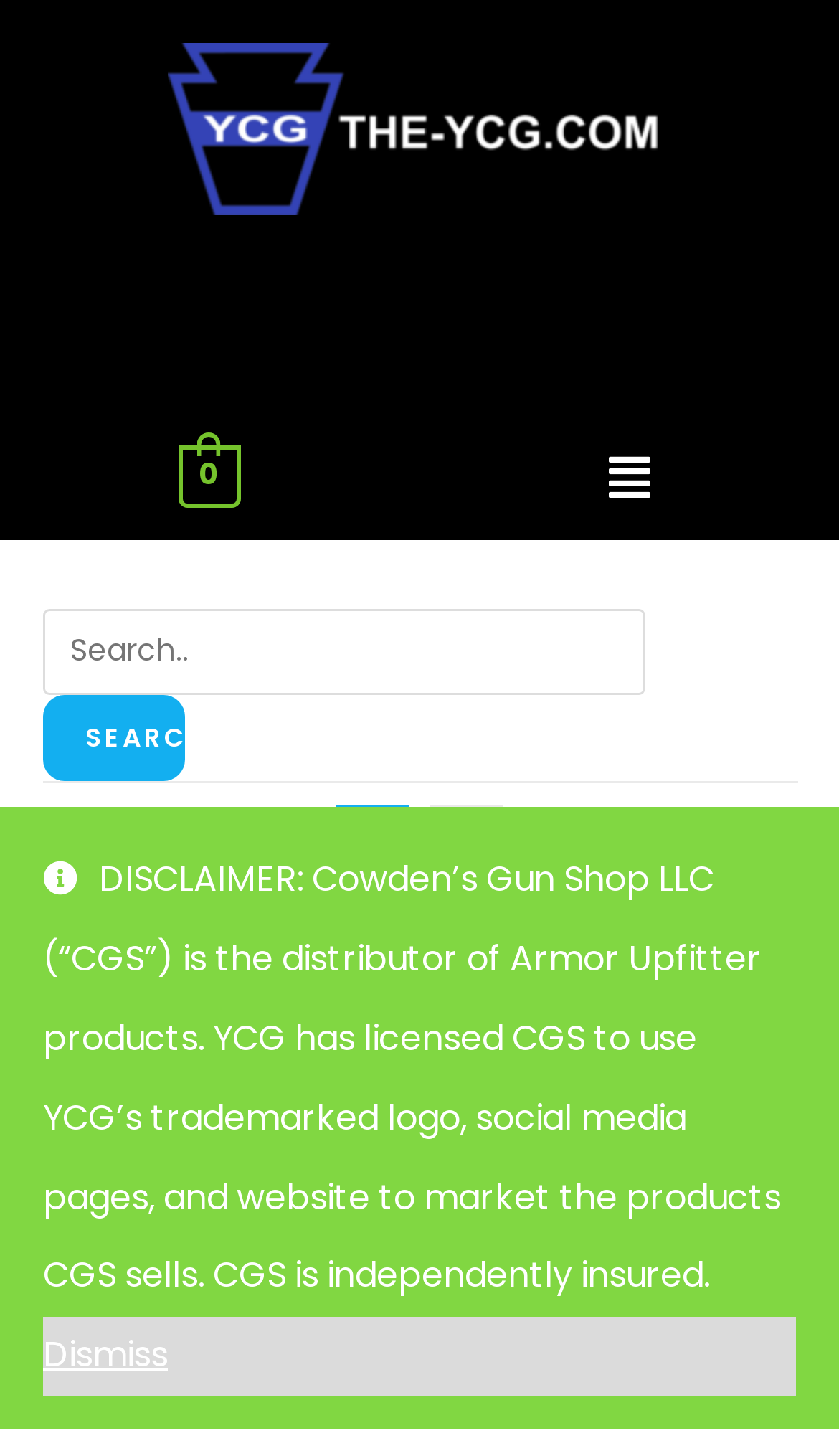Respond with a single word or phrase for the following question: 
What is the function of the 'Menu' button?

To open a menu